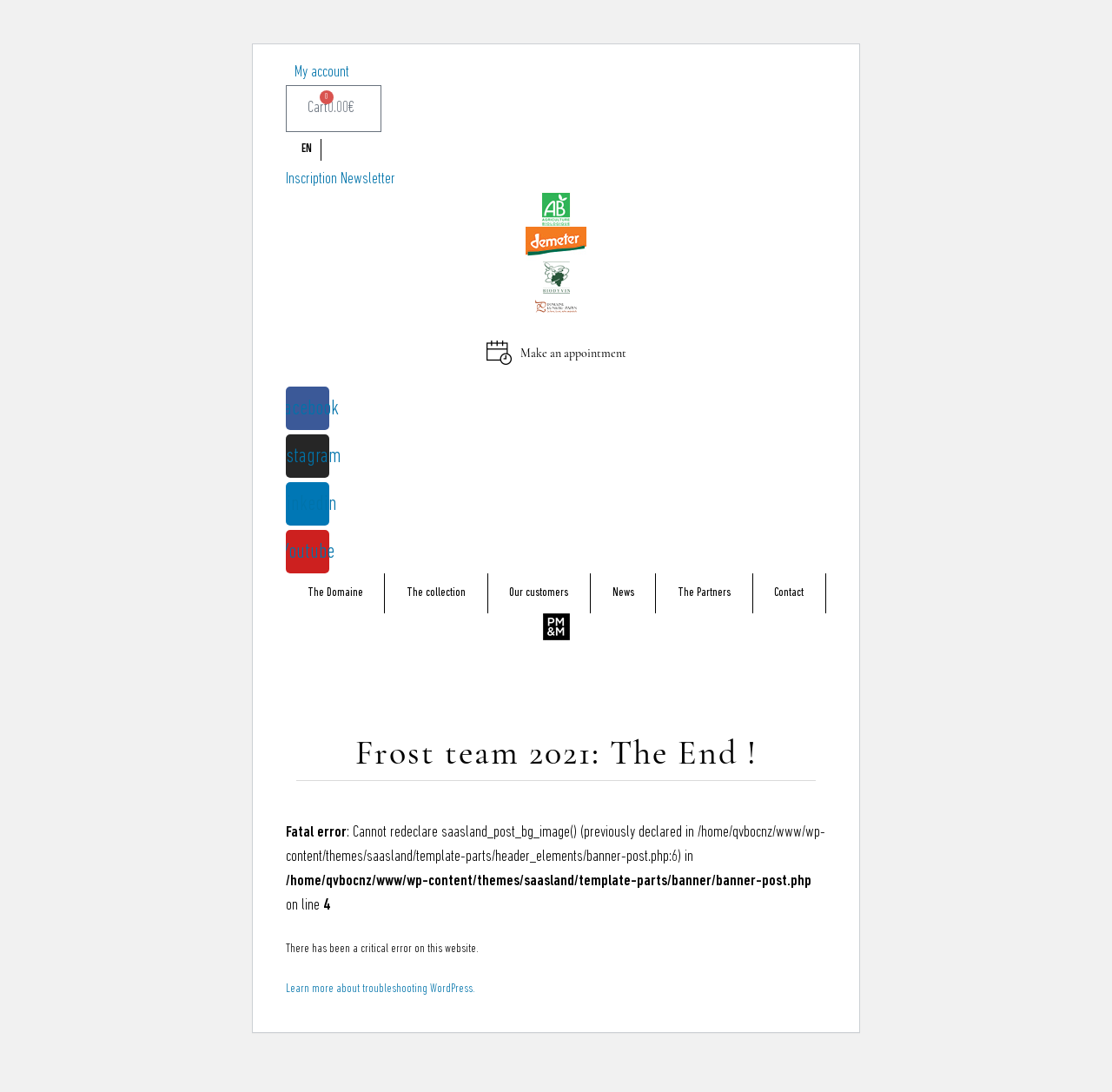What is the purpose of the 'Make an appointment' link?
Please provide a full and detailed response to the question.

I inferred this answer by considering the context of the link, which is accompanied by an icon and is placed near other links related to the domain, suggesting that it is used to schedule a meeting or appointment.